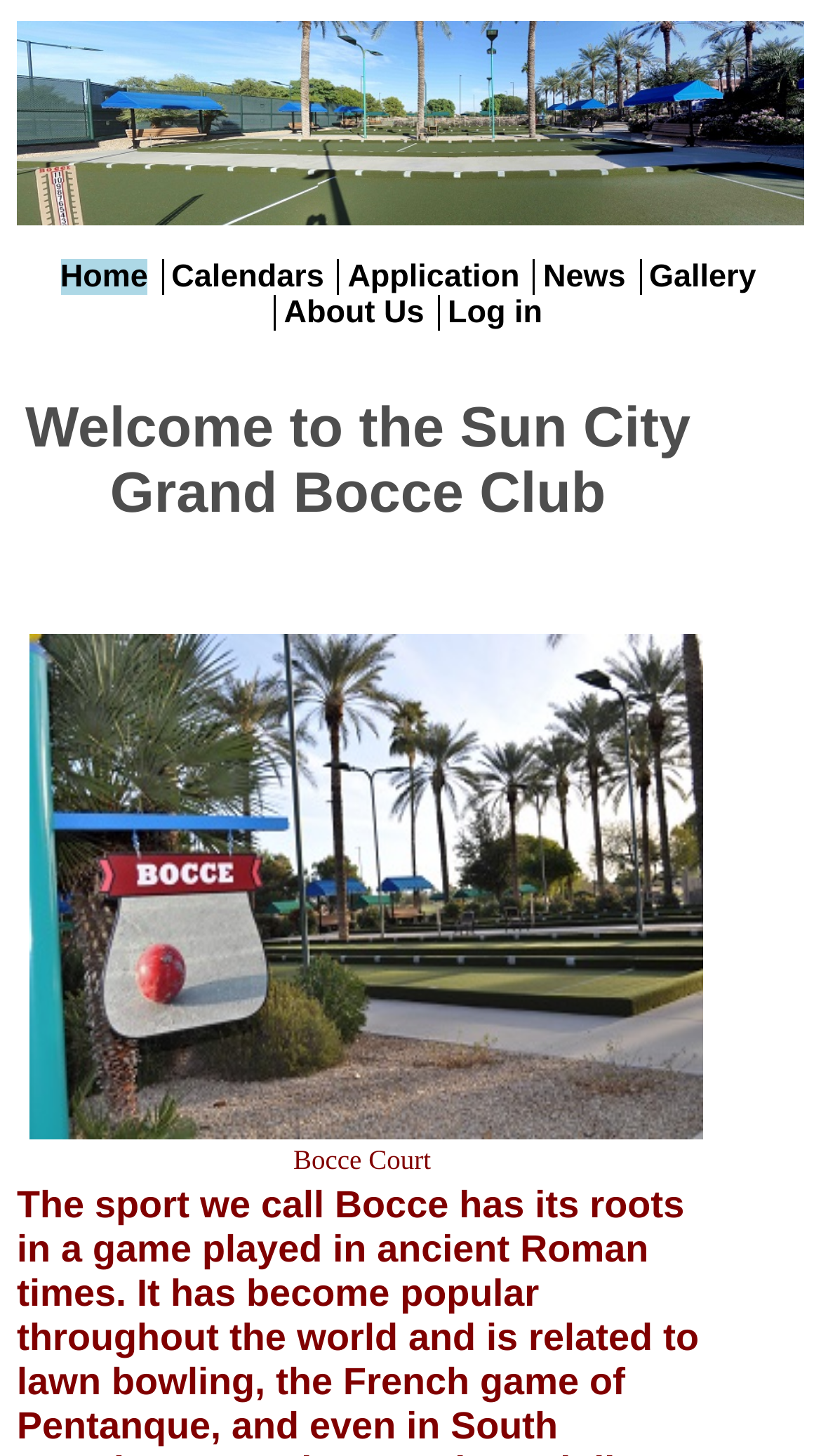Please provide a comprehensive answer to the question based on the screenshot: What is the main image on the page?

I looked for an image element on the page and found an image with the description 'Bocce Court', which suggests that it is the main image on the page.